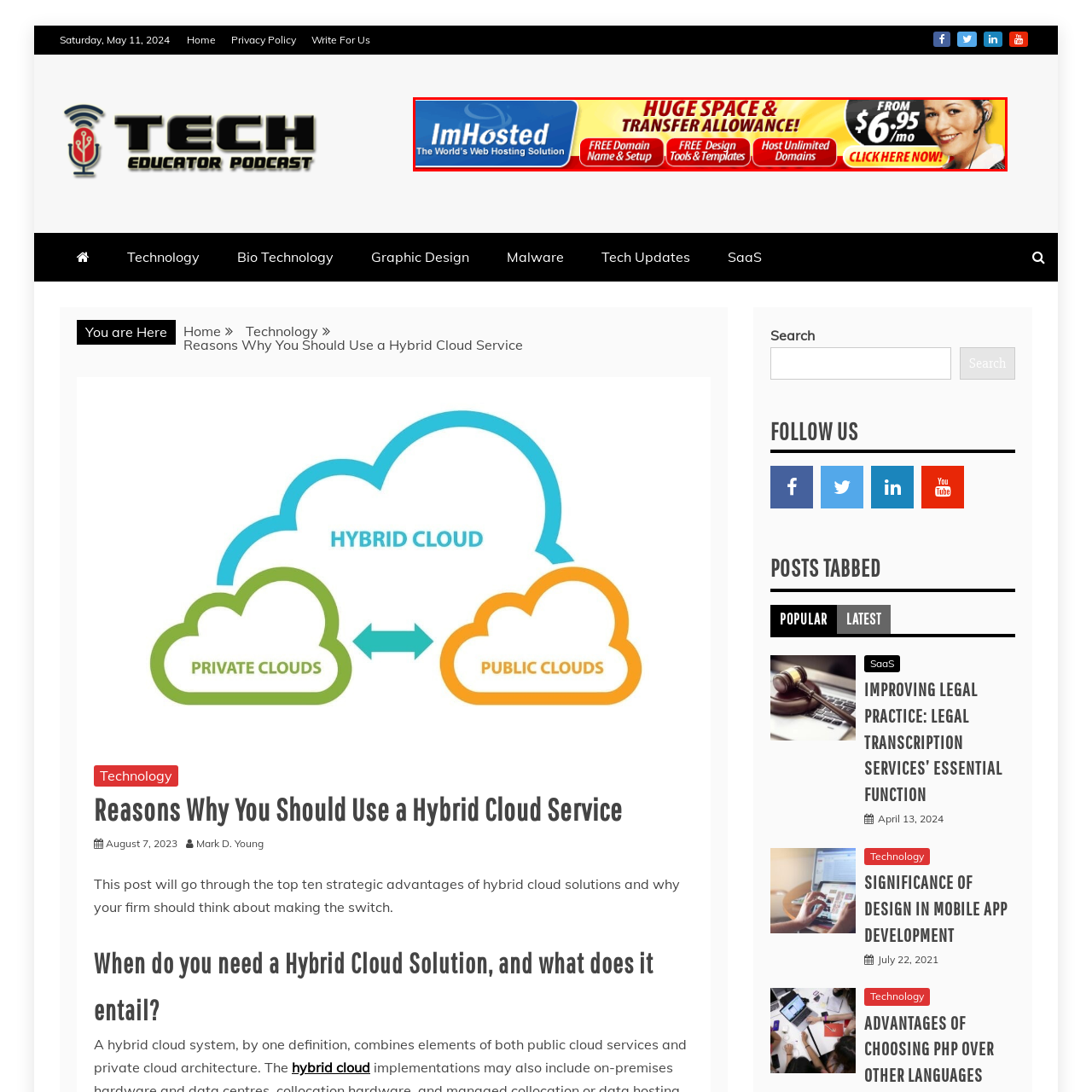How many domains can be hosted? Observe the image within the red bounding box and give a one-word or short-phrase answer.

Unlimited